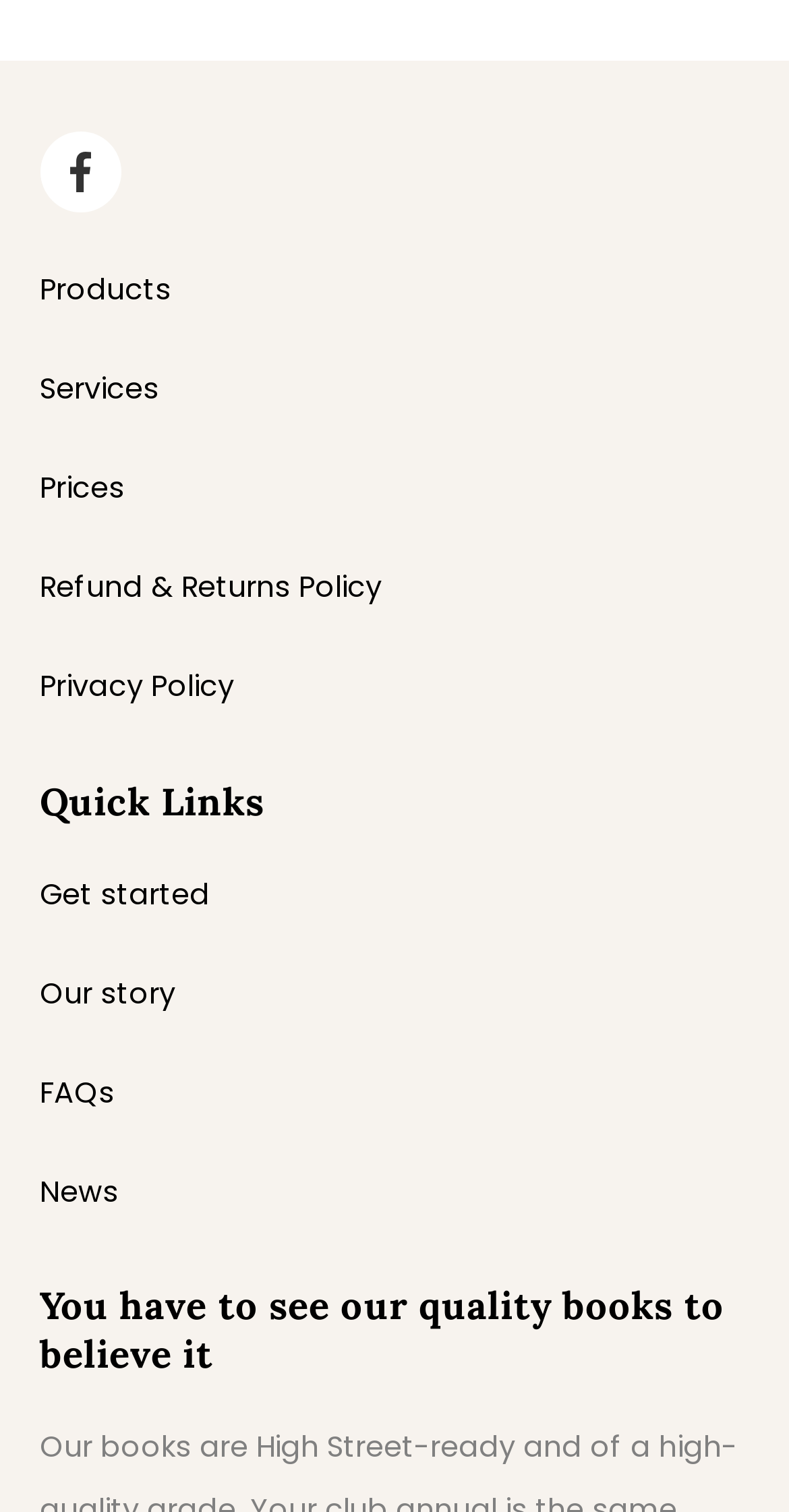Could you determine the bounding box coordinates of the clickable element to complete the instruction: "Get started with the service"? Provide the coordinates as four float numbers between 0 and 1, i.e., [left, top, right, bottom].

[0.05, 0.577, 0.265, 0.604]